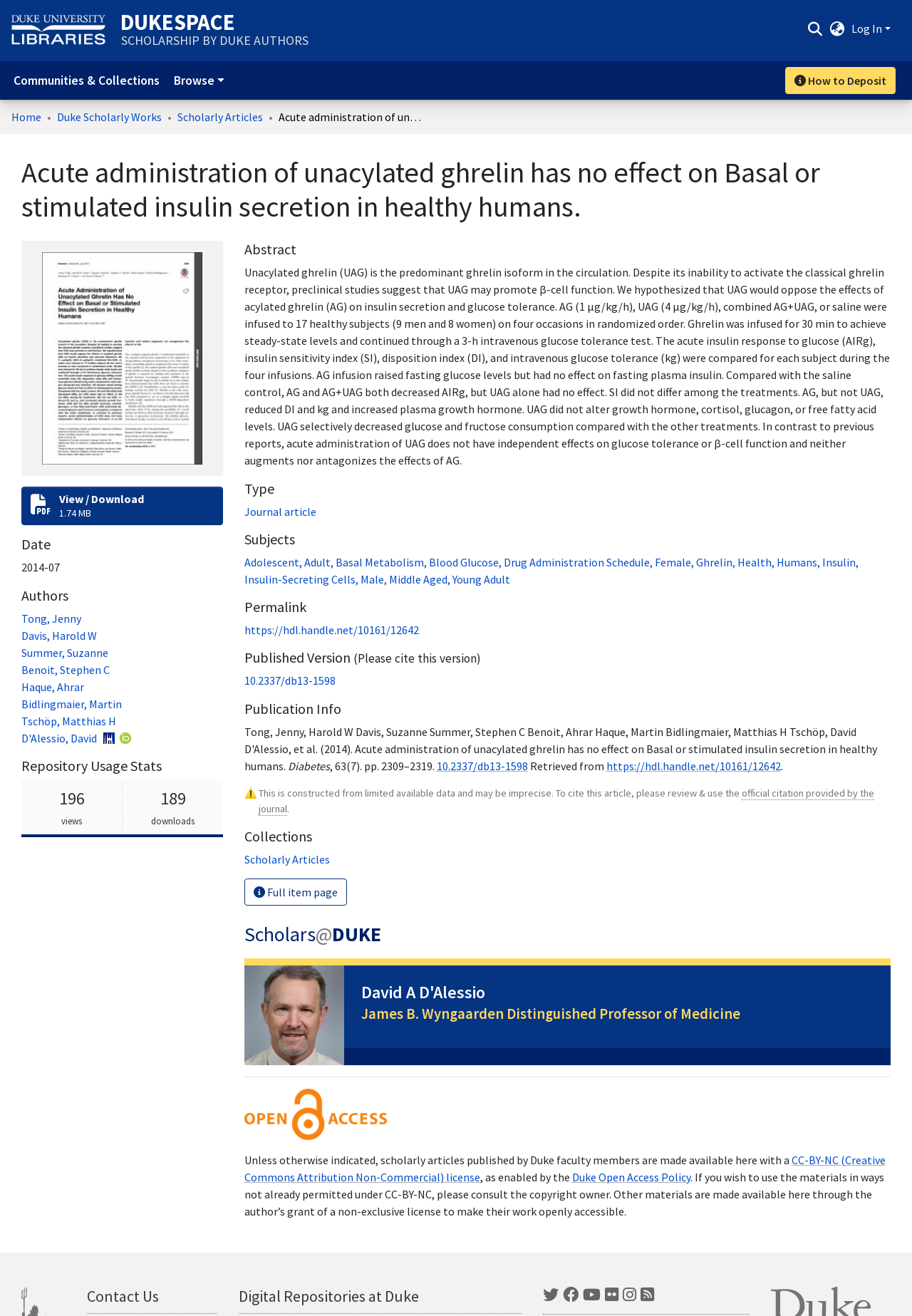Elaborate on the different components and information displayed on the webpage.

This webpage is about a scholarly article titled "Acute administration of unacylated ghrelin has no effect on Basal or stimulated insulin secretion in healthy humans." The article's abstract is provided, which discusses the effects of unacylated ghrelin on insulin secretion and glucose tolerance in healthy subjects.

At the top of the page, there are several links and buttons, including a "Skip to Main Content" link, a "Duke University Libraries" link, and a search bar with a "Submit search" button. There is also a language switch button and a "Log In" link.

Below the top section, there is a main navigation bar with links to "Communities & Collections", "Browse", and "How to Deposit". The breadcrumb navigation shows the current location as "Home > Duke Scholarly Works > Scholarly Articles".

The main content of the page is divided into several sections. The first section displays the article's title, followed by a thumbnail image and a link to view or download the article. The article's metadata, including the date, authors, and abstract, are also provided.

The authors' names are listed, along with links to their profiles. There is also a section for repository usage stats, which shows the number of views and downloads.

The abstract is a lengthy text that summarizes the article's findings. It discusses the effects of unacylated ghrelin on insulin secretion and glucose tolerance in healthy subjects.

Below the abstract, there are several headings, including "Type", "Subjects", "Permalink", and "Published Version". The "Type" section indicates that the article is a journal article. The "Subjects" section lists various keywords related to the article's topic, such as "Adolescent", "Adult", "Basal Metabolism", and "Ghrelin". The "Permalink" section provides a link to the article's permanent URL.

The "Published Version" section provides a link to the published version of the article, along with its publication information, including the journal title, volume, and page numbers.

Finally, there are sections for "Collections" and "Scholars@DUKE", which provide links to related articles and author profiles. There is also a "Full item page" button that allows users to view the full article page.